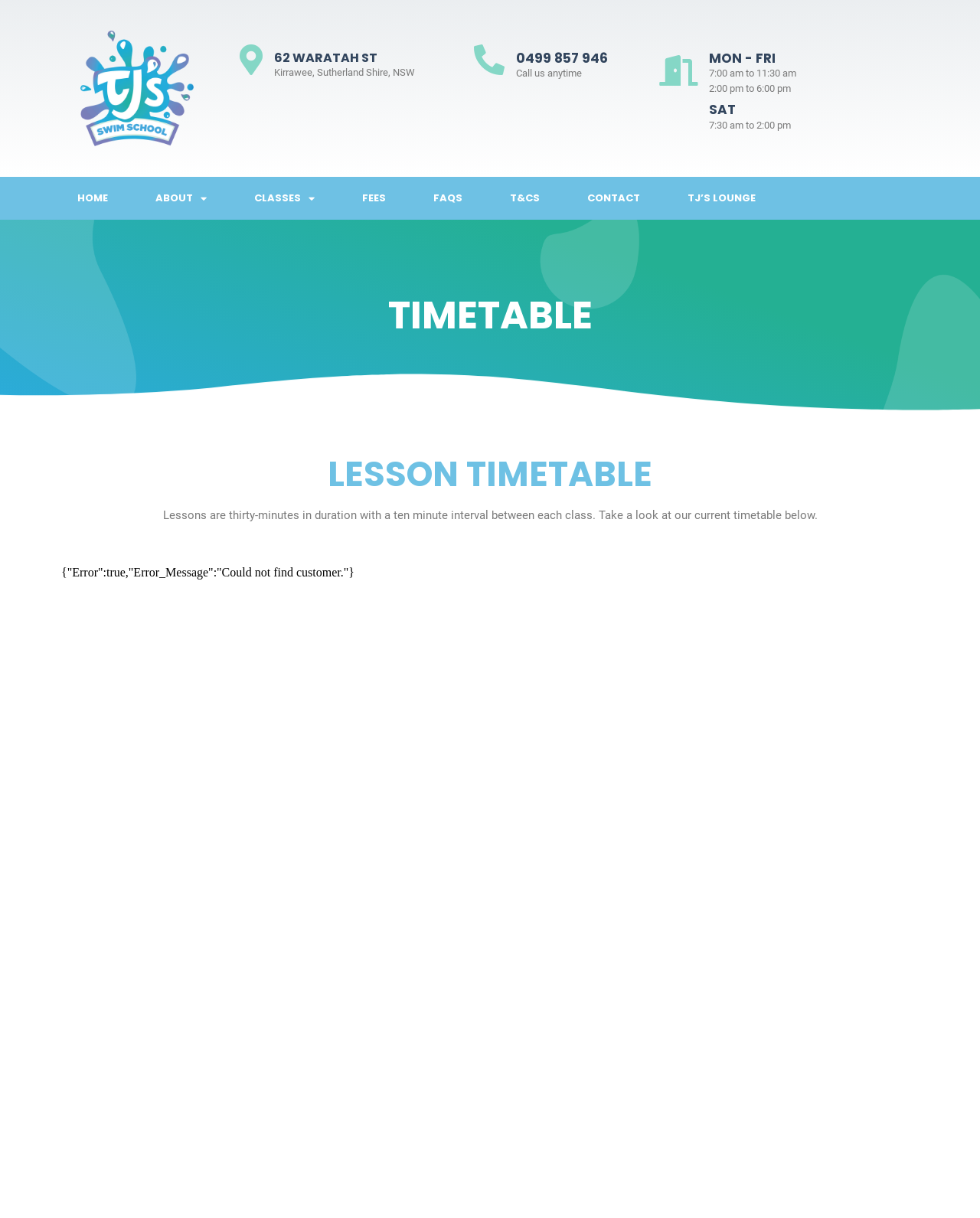Select the bounding box coordinates of the element I need to click to carry out the following instruction: "View the school's logo".

[0.062, 0.025, 0.217, 0.12]